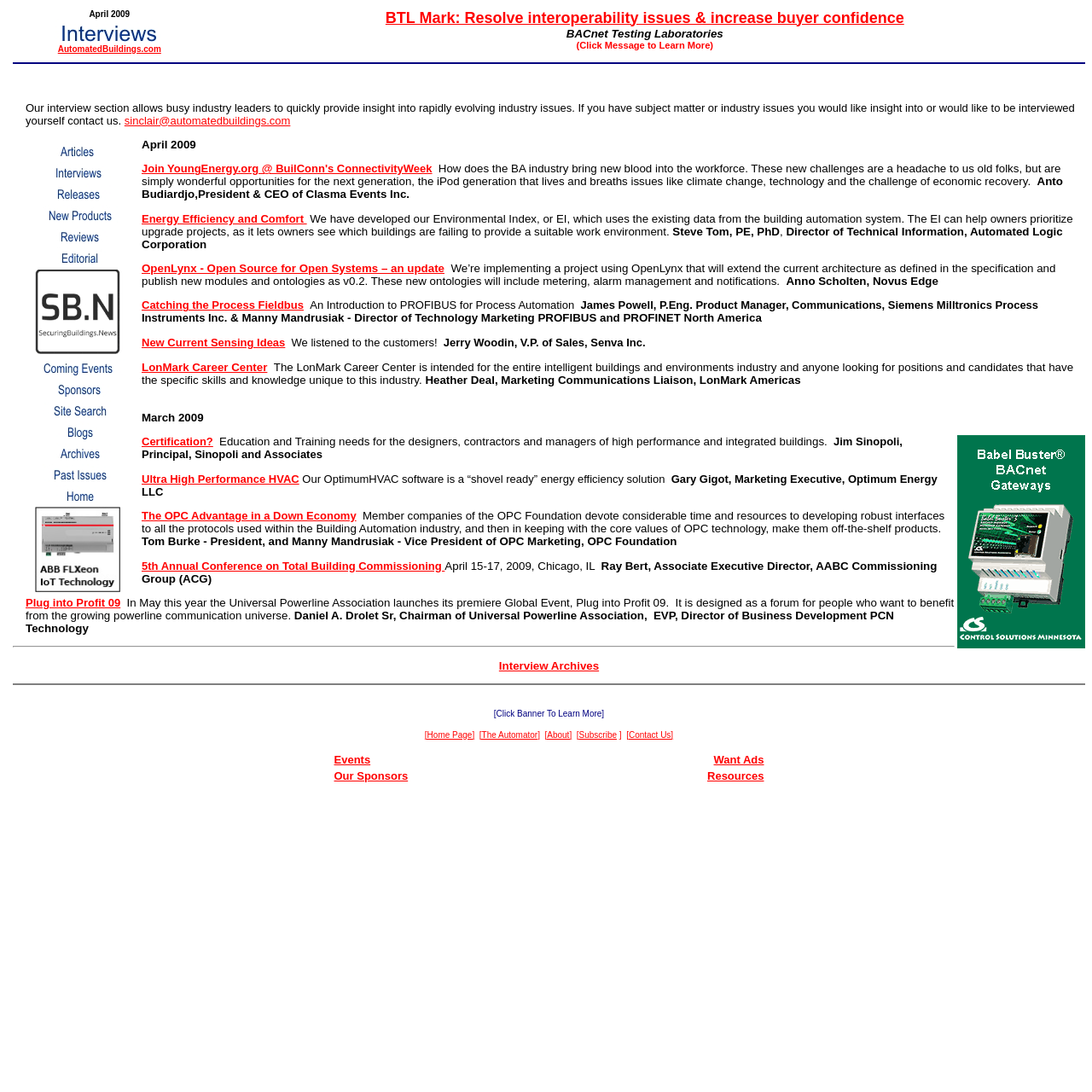Please specify the bounding box coordinates of the clickable region to carry out the following instruction: "Read the 'Securing Buildings News'". The coordinates should be four float numbers between 0 and 1, in the format [left, top, right, bottom].

[0.032, 0.313, 0.11, 0.327]